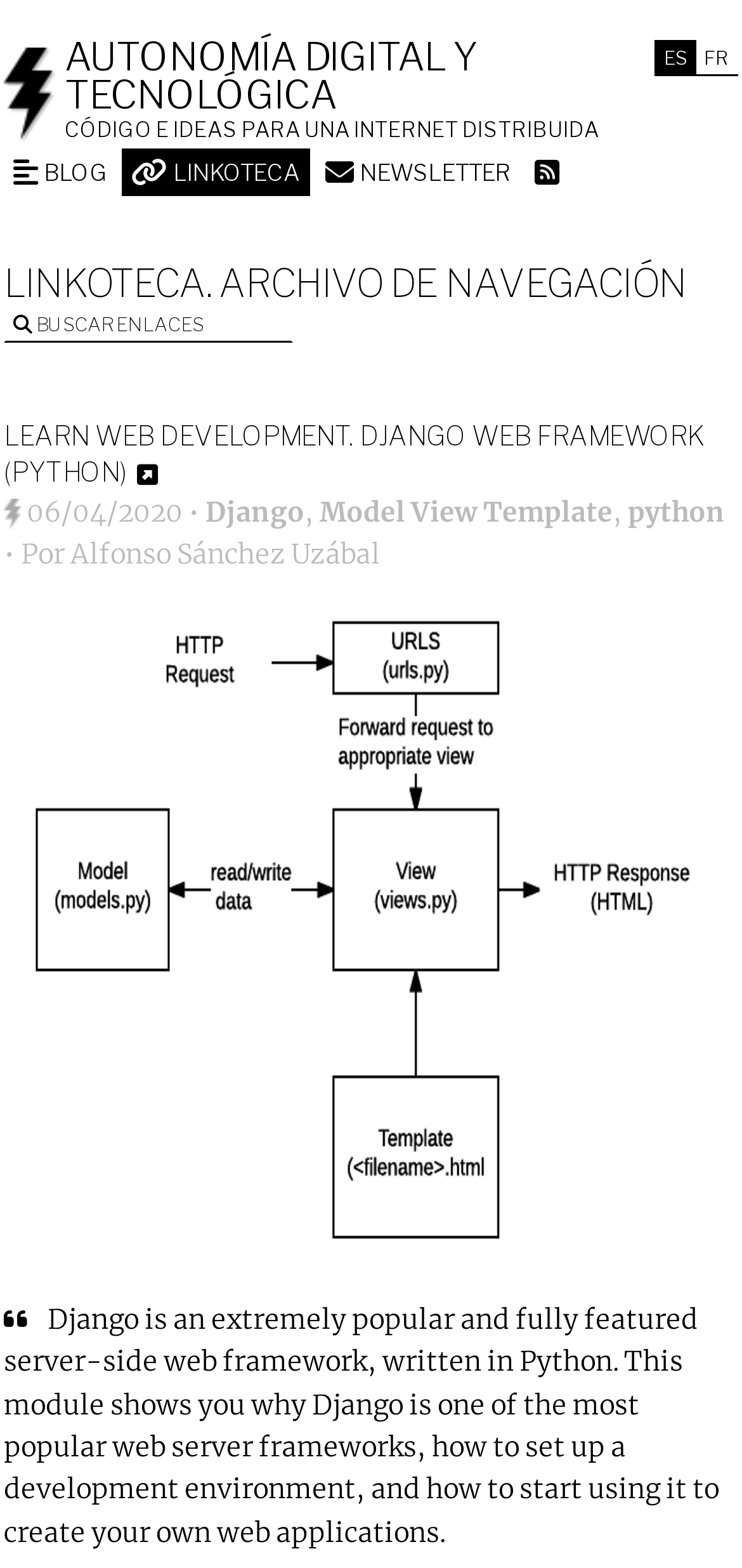What is the purpose of the web framework?
Using the information from the image, answer the question thoroughly.

The purpose of the web framework can be inferred from the text which describes Django as 'an extremely popular and fully featured server-side web framework, written in Python' and also mentions 'how to start using it to create your own web applications'.